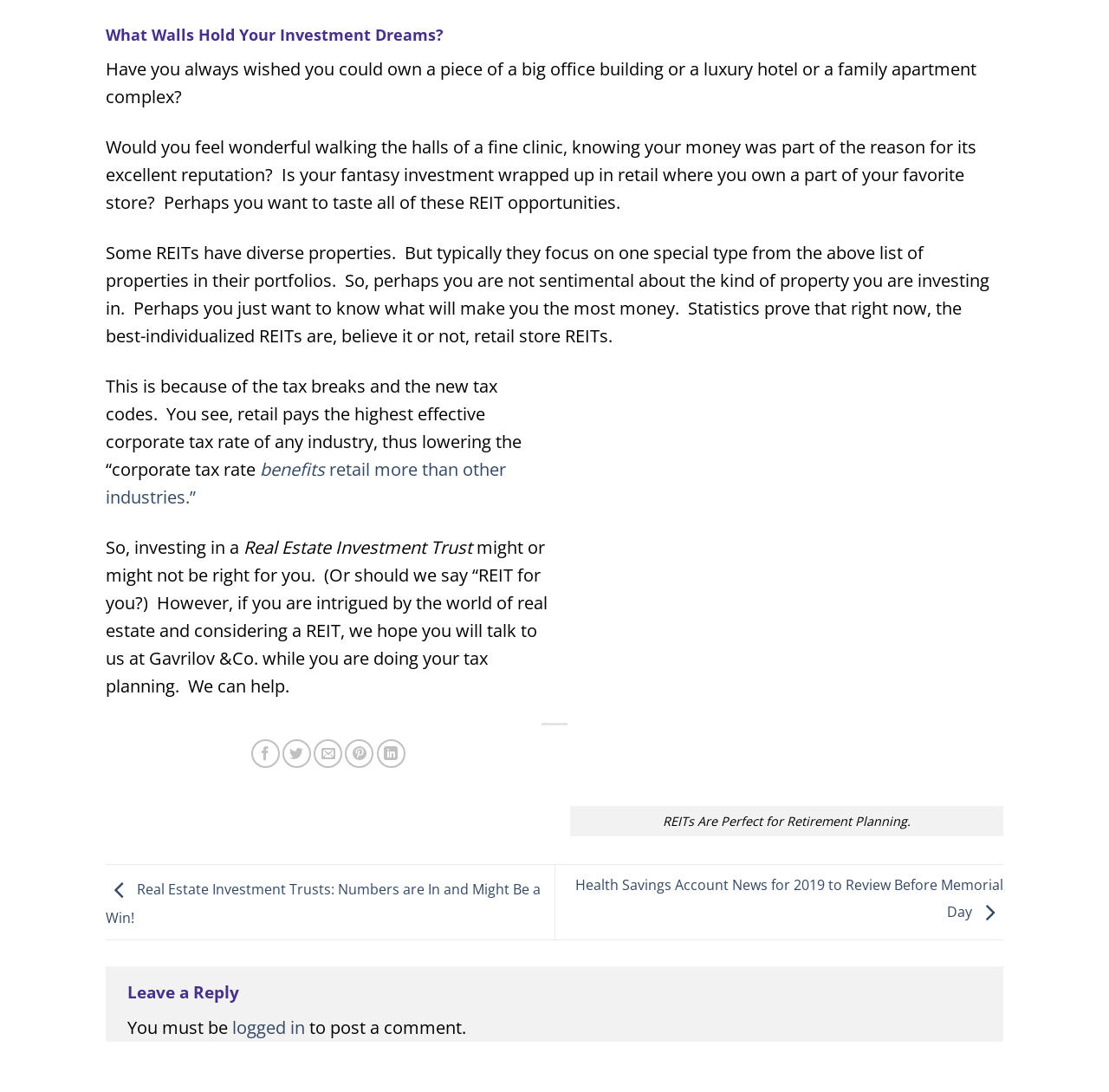Answer the question briefly using a single word or phrase: 
What is the advantage of investing in retail store REITs?

Tax breaks